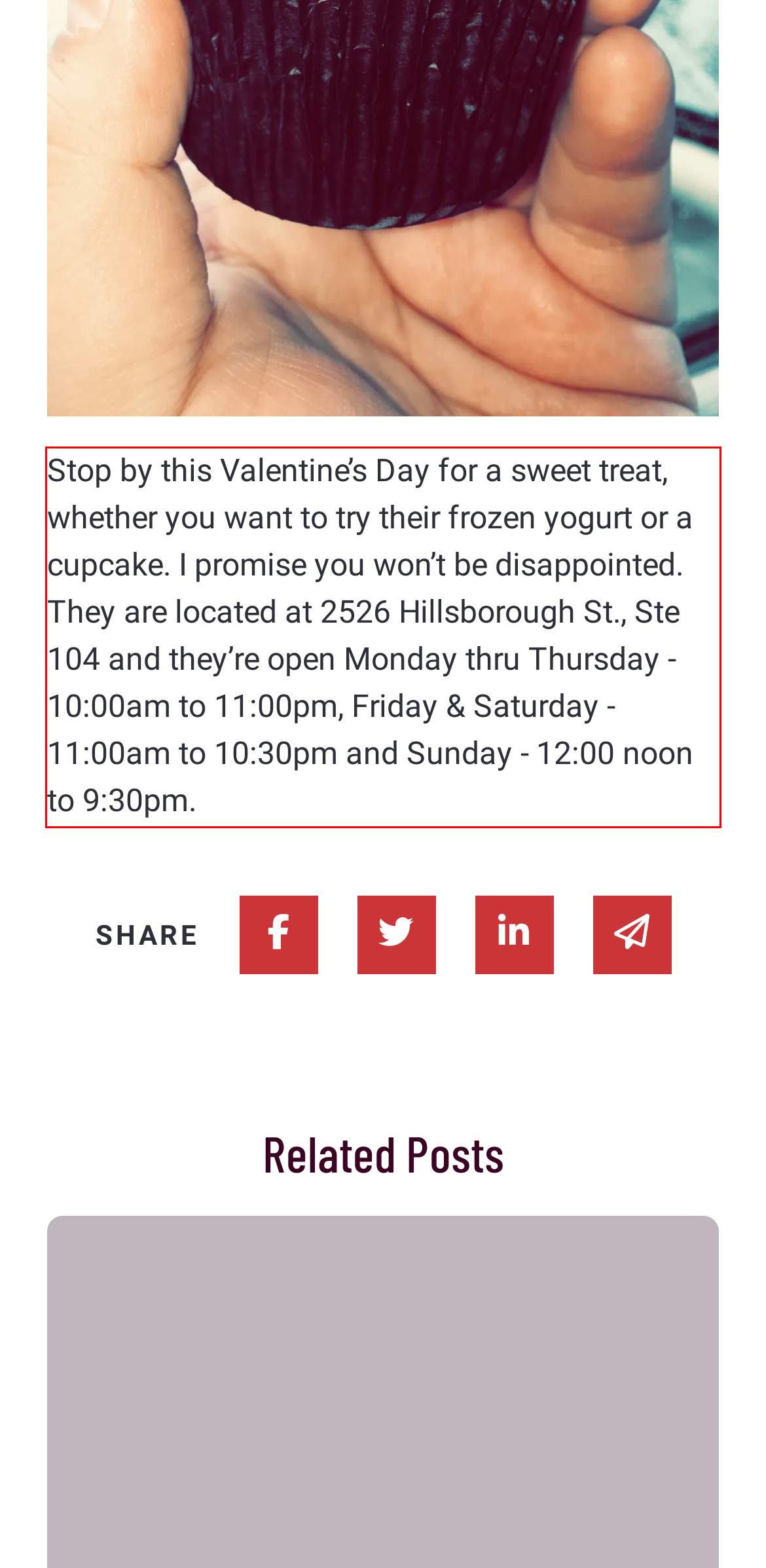You have a screenshot with a red rectangle around a UI element. Recognize and extract the text within this red bounding box using OCR.

Stop by this Valentine’s Day for a sweet treat, whether you want to try their frozen yogurt or a cupcake. I promise you won’t be disappointed. They are located at 2526 Hillsborough St., Ste 104 and they’re open Monday thru Thursday - 10:00am to 11:00pm, Friday & Saturday - 11:00am to 10:30pm and Sunday - 12:00 noon to 9:30pm.